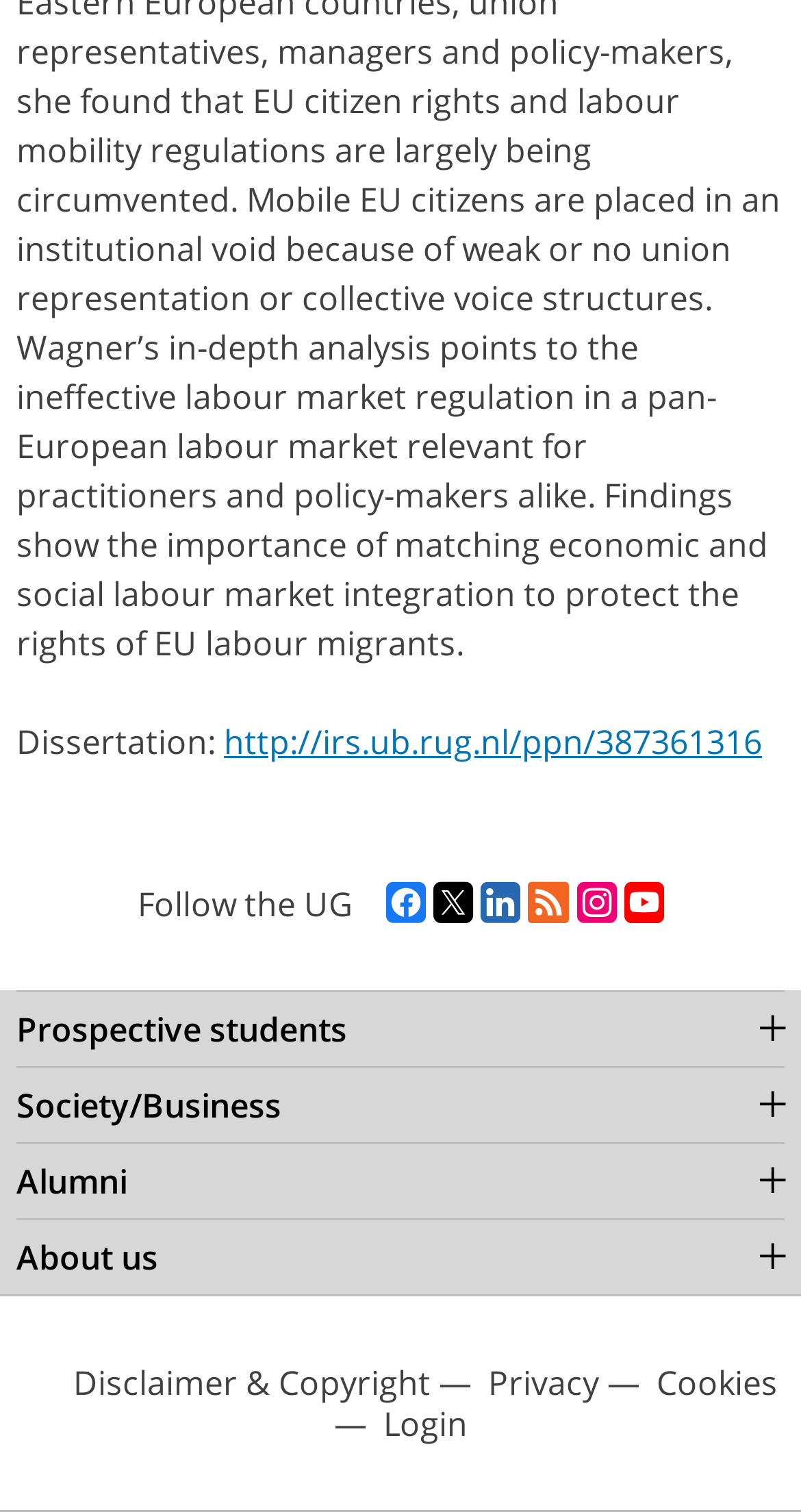What are the main categories of the website?
Please provide a single word or phrase as your answer based on the screenshot.

4